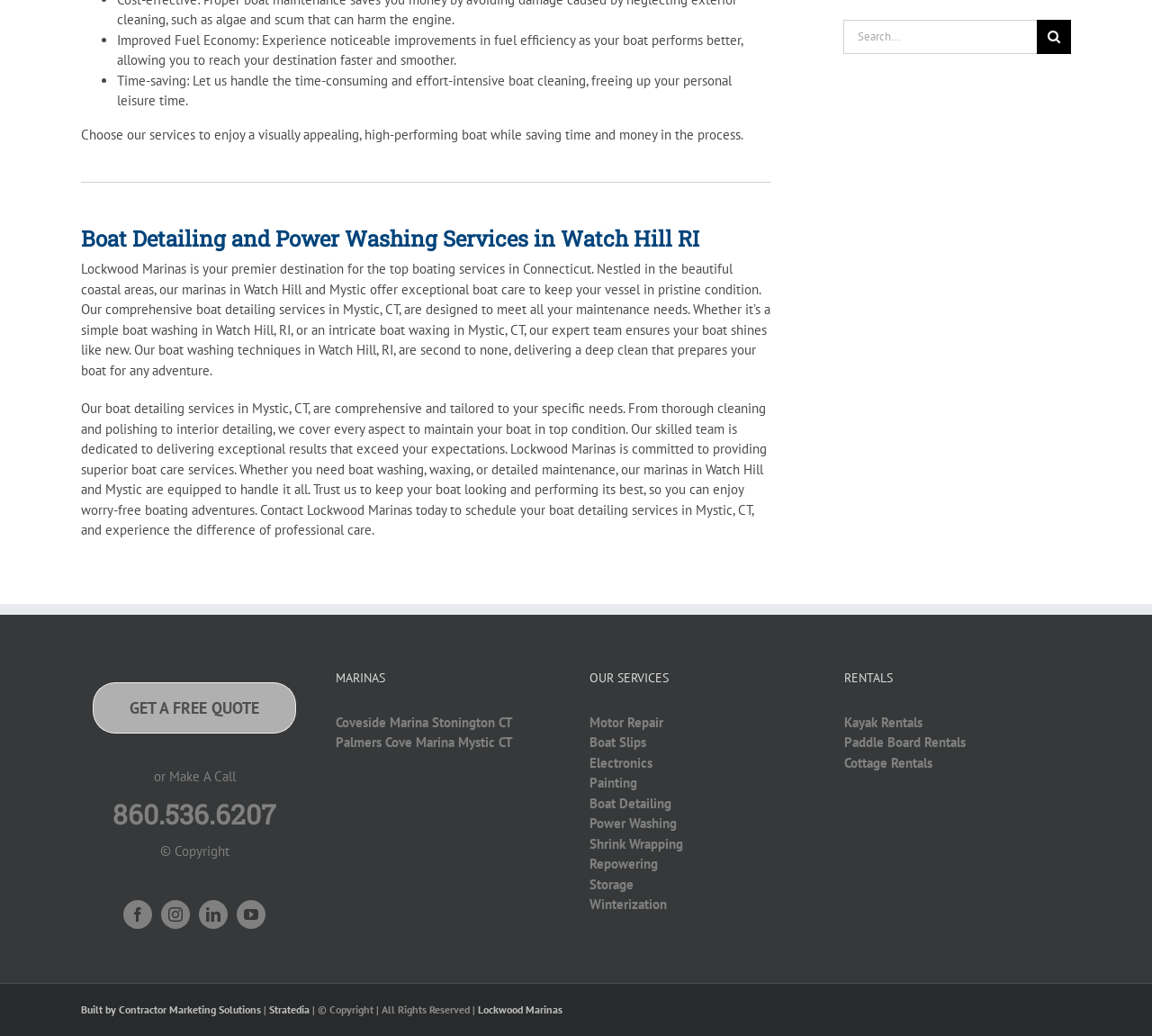How can I contact Lockwood Marinas?
Can you offer a detailed and complete answer to this question?

According to the webpage, I can contact Lockwood Marinas by calling the phone number 860.536.6207 or by getting a free quote, as mentioned in the section with the heading 'GET A FREE QUOTE' and the phone number.